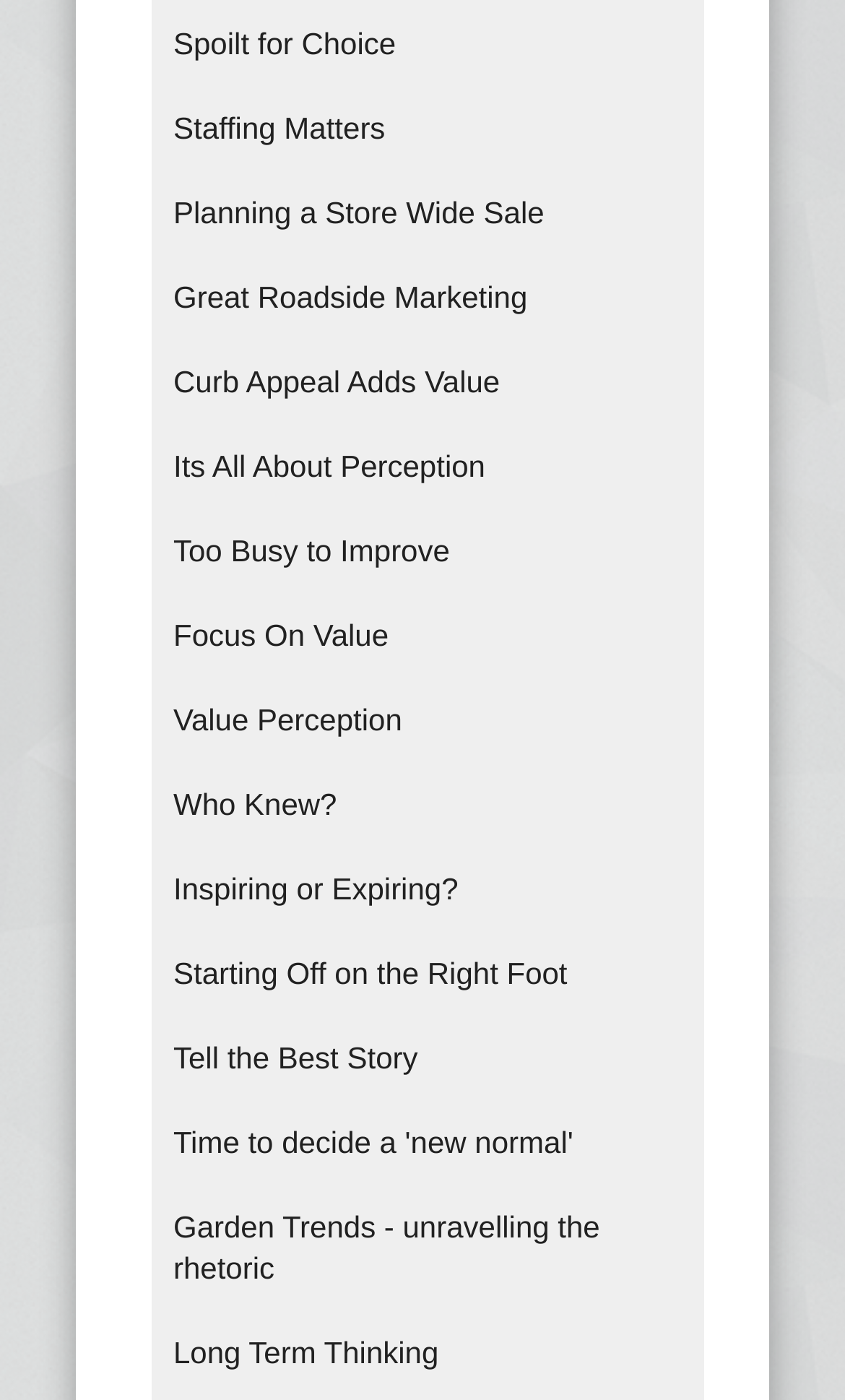What is the theme of the links on the webpage?
Based on the image, respond with a single word or phrase.

Gardening or business